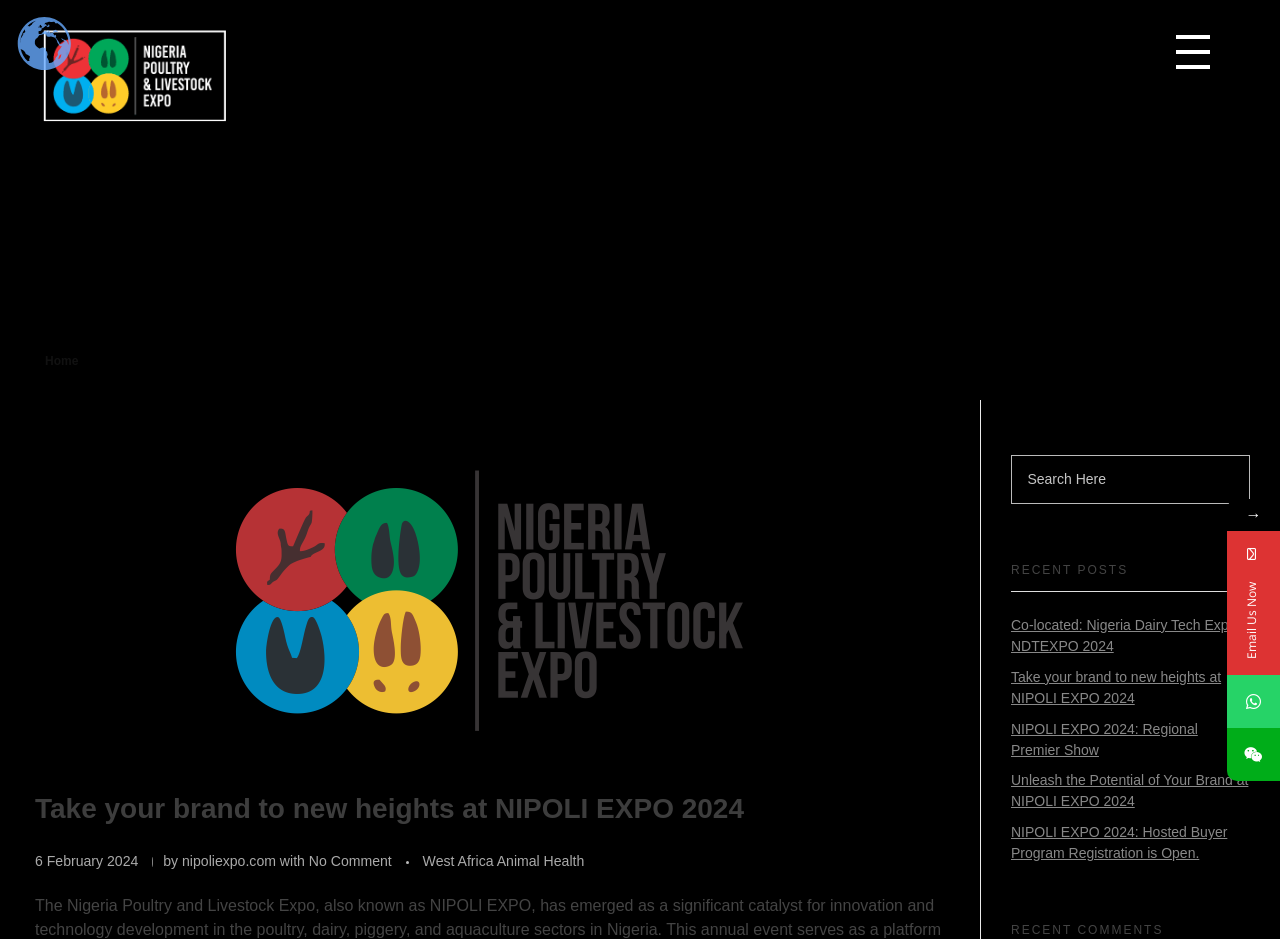Provide the bounding box coordinates of the area you need to click to execute the following instruction: "Email us now".

[0.971, 0.619, 0.984, 0.701]